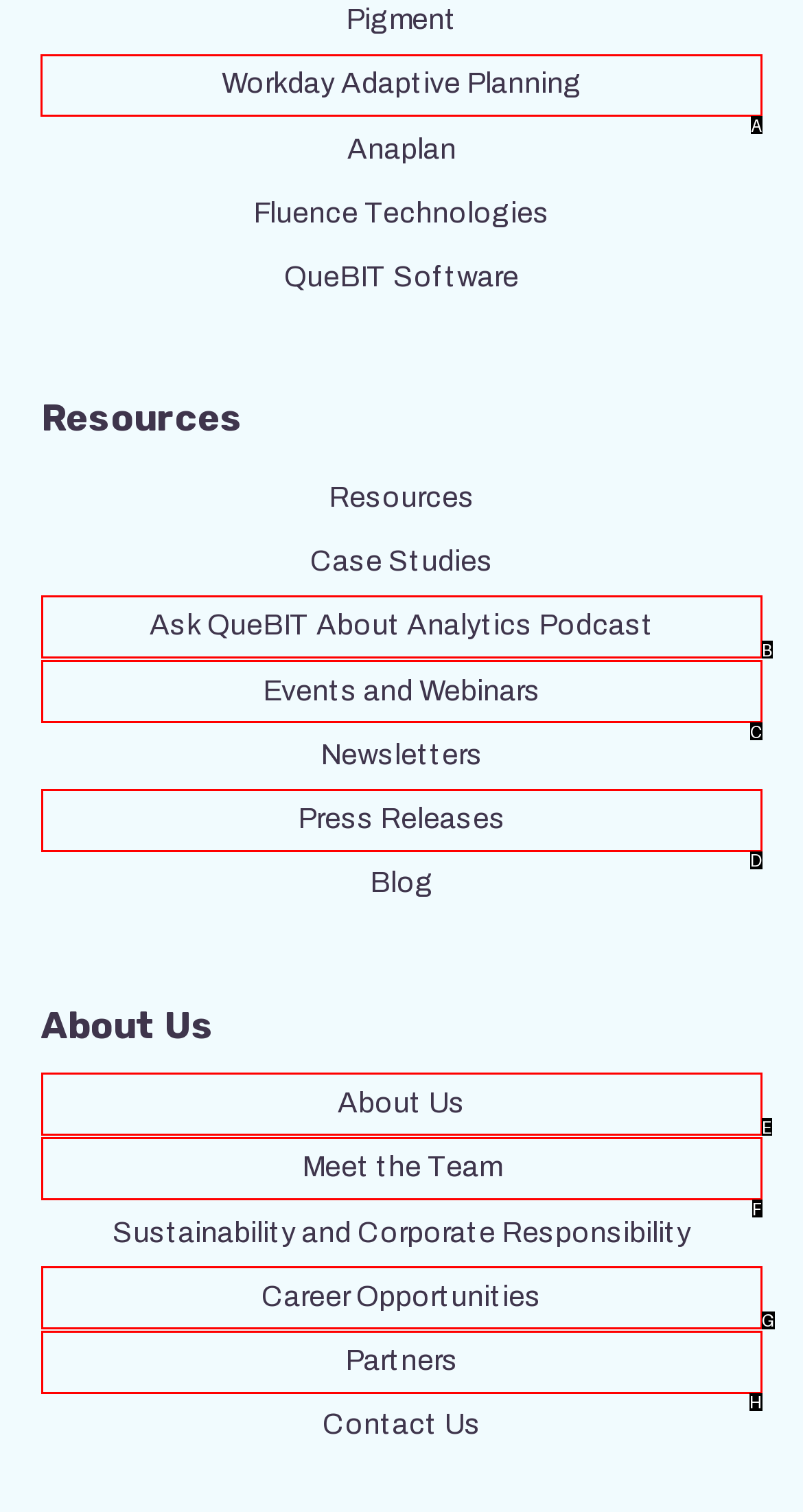Identify the correct lettered option to click in order to perform this task: Learn about Workday Adaptive Planning. Respond with the letter.

A